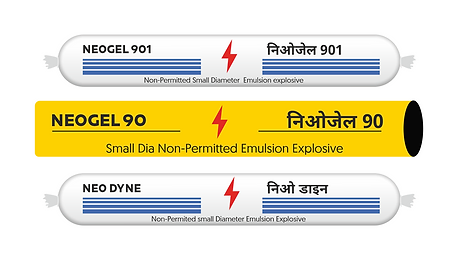Describe every aspect of the image in depth.

The image showcases a selection of emulsion explosives, prominently featuring three distinct products. The top item is labeled "NEOGEL 901" in English and Hindi, accompanied by a description indicating it as a "Non-Permitted Small Diameter Emulsion Explosive." Below it, the "NEOGEL 90" stands out in a vibrant yellow color, described as a "Small Dia Non-Permitted Emulsion Explosive," highlighting its application for smaller-scale use. At the bottom is "NEO DYNE," also presented in both English and Hindi, along with the same classification as other items, emphasizing its status as a "Non-Permitted Small Diameter Emulsion Explosive." The design utilizes visual elements such as lightning bolts to enhance the explosive branding, creating a clear and informative representation of these chemical products used in mining and construction industries.